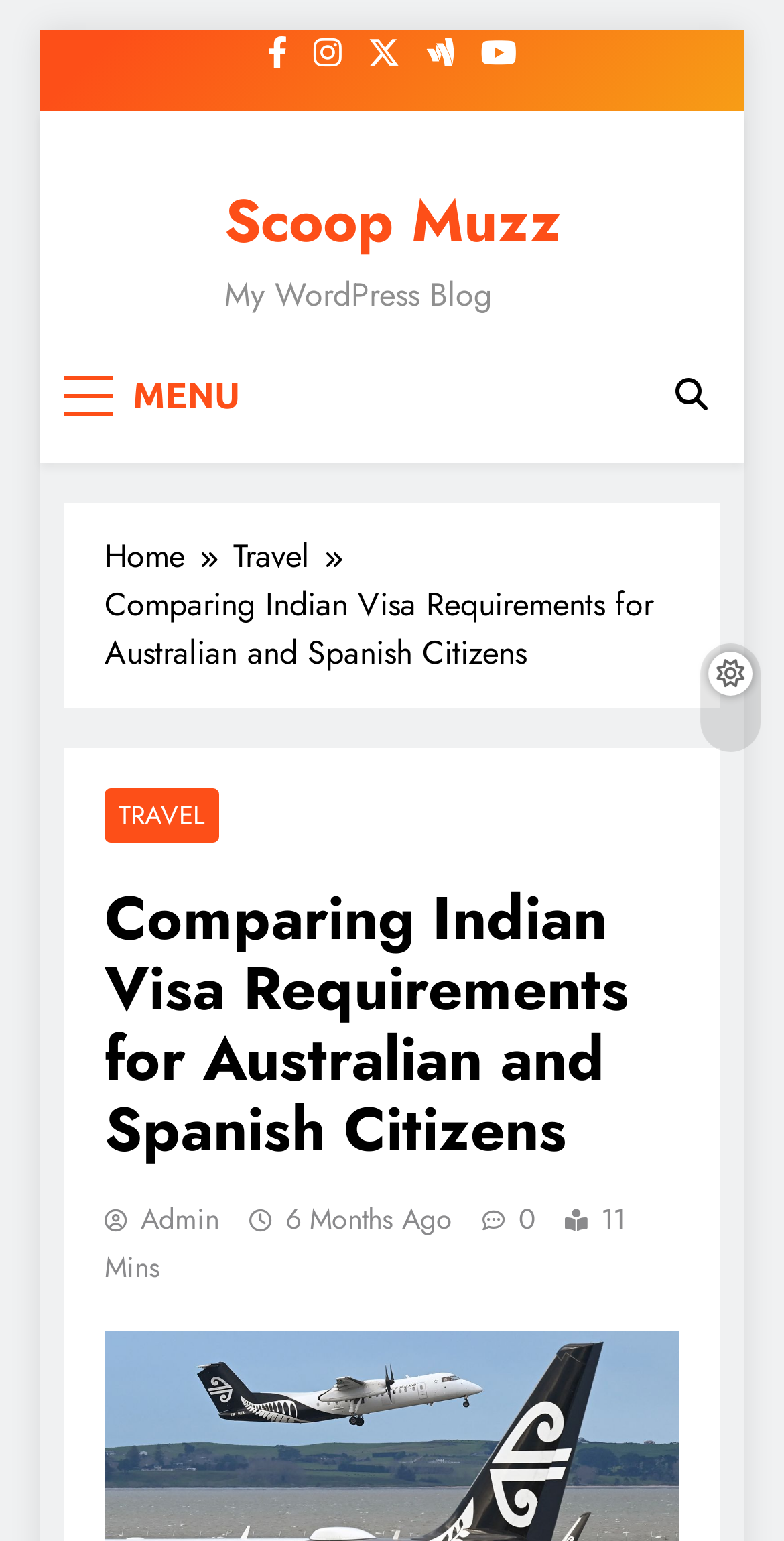Answer the following in one word or a short phrase: 
What is the category of the current article?

Travel